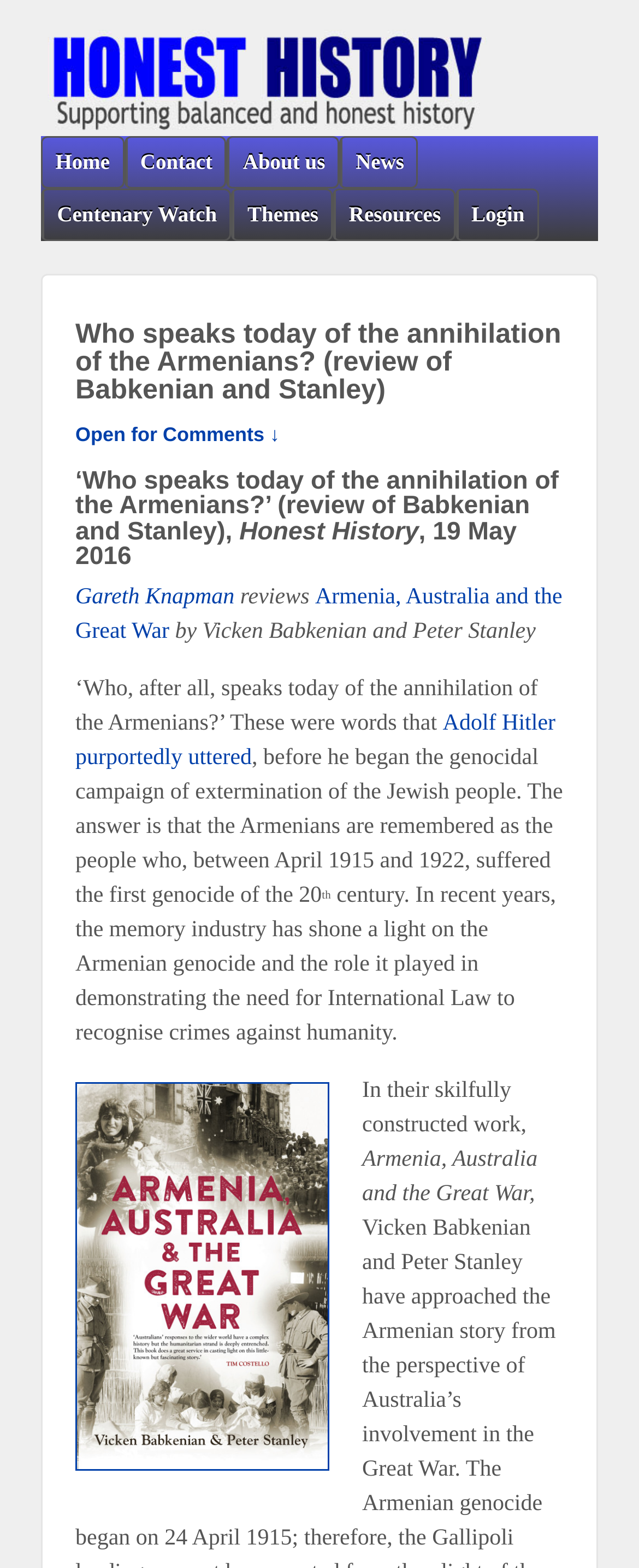Identify the bounding box coordinates of the region that needs to be clicked to carry out this instruction: "visit the author's page of Gareth Knapman". Provide these coordinates as four float numbers ranging from 0 to 1, i.e., [left, top, right, bottom].

[0.118, 0.374, 0.367, 0.389]